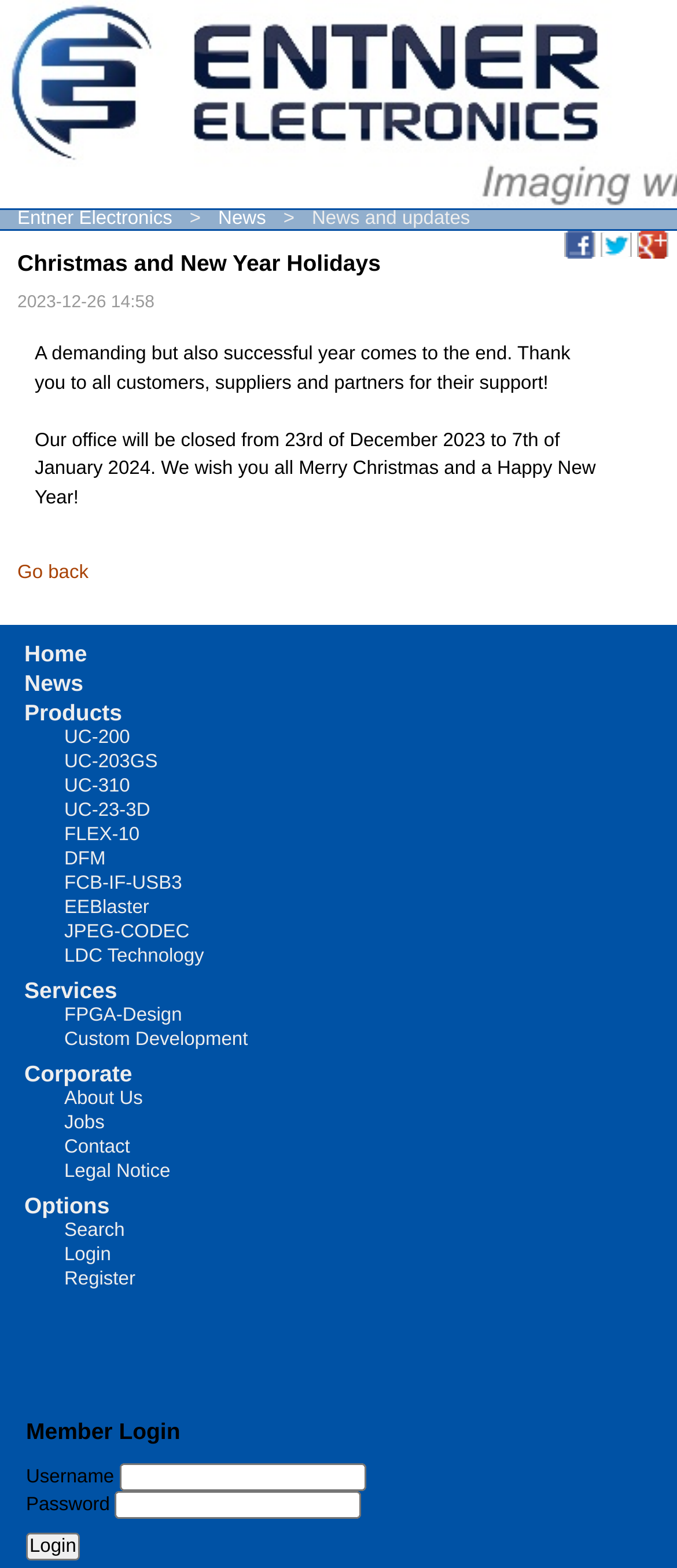Please respond to the question using a single word or phrase:
How many product links are available?

8